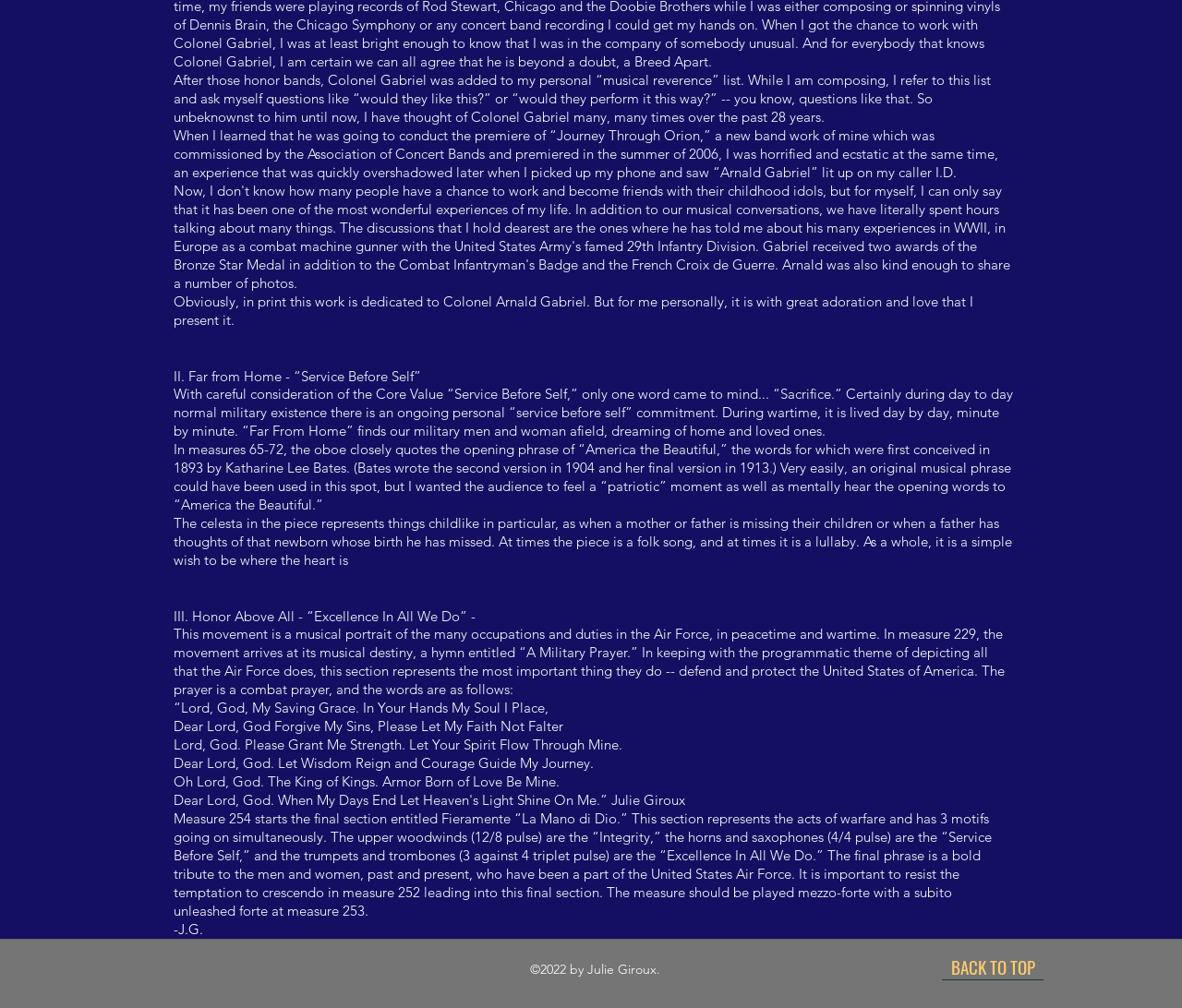What is the copyright year of the webpage content?
Analyze the screenshot and provide a detailed answer to the question.

The copyright year of the webpage content is 2022, as indicated by the text '©2022 by Julie Giroux' at the bottom of the page.